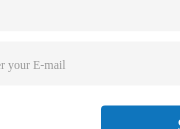Please reply with a single word or brief phrase to the question: 
What is the input field for?

Email address